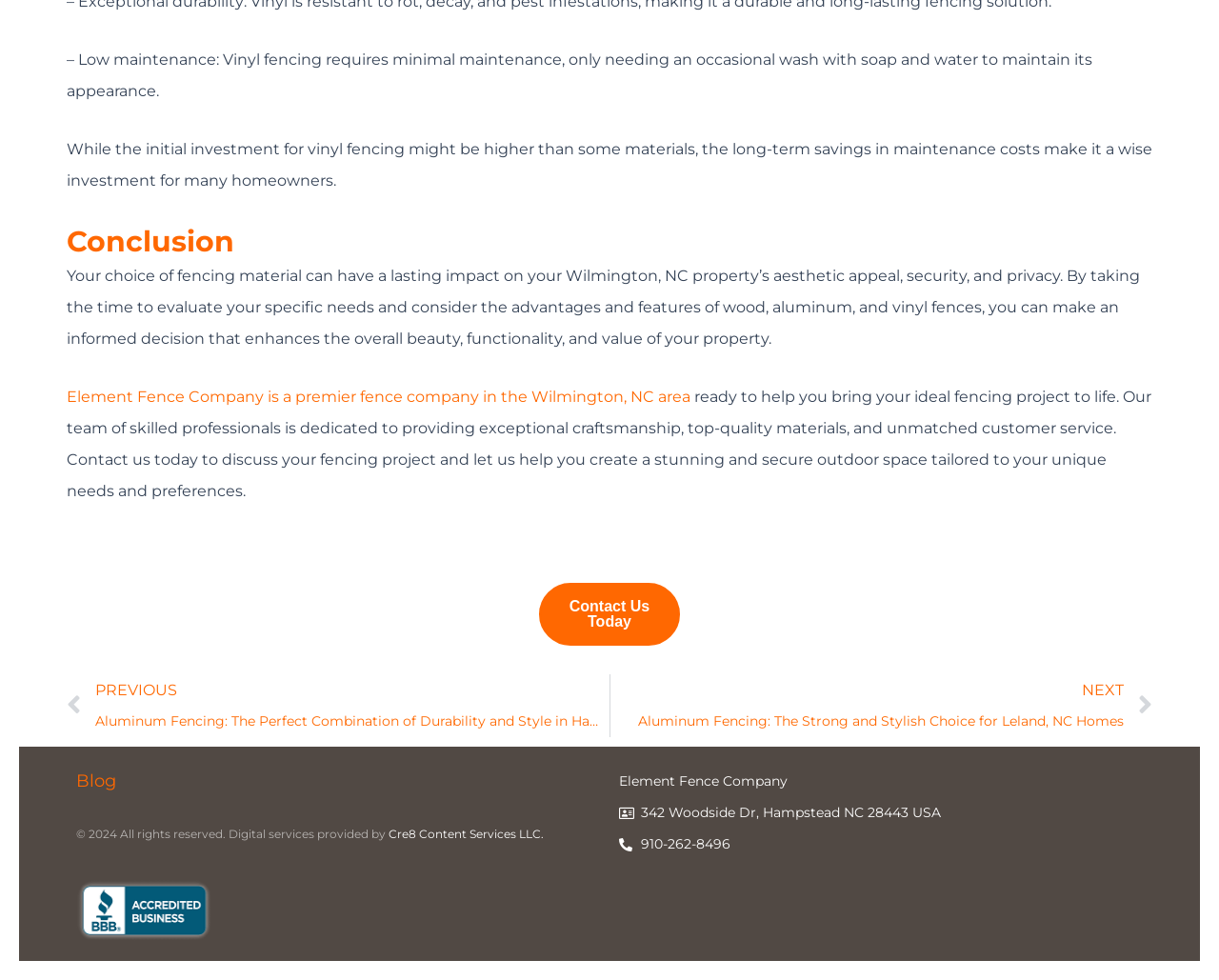What is the purpose of the link 'Contact Us Today'?
Refer to the image and offer an in-depth and detailed answer to the question.

The link 'Contact Us Today' is found in the conclusion section of the webpage, with bounding box coordinates [0.442, 0.595, 0.558, 0.659]. The surrounding text suggests that the purpose of this link is to allow users to discuss their fencing project with the company.